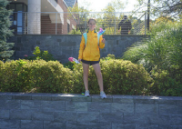Generate an in-depth description of the image you see.

In this vibrant outdoor scene, a young girl stands on a stone wall, joyfully holding two colorful flowers in her hands. She wears a bright yellow jacket, which contrasts beautifully with the lush greenery around her, creating a cheerful and lively atmosphere. Behind her, a well-maintained background features a mix of verdant bushes and a glimpse of a building, indicating a pleasant, sunlit day. The girl's playful stance and expression convey a sense of happiness and vitality, reflecting a moment of carefree youth and appreciation for nature. The scene is framed by the gentle outlines of trees, enhancing the overall sense of tranquility and warmth.